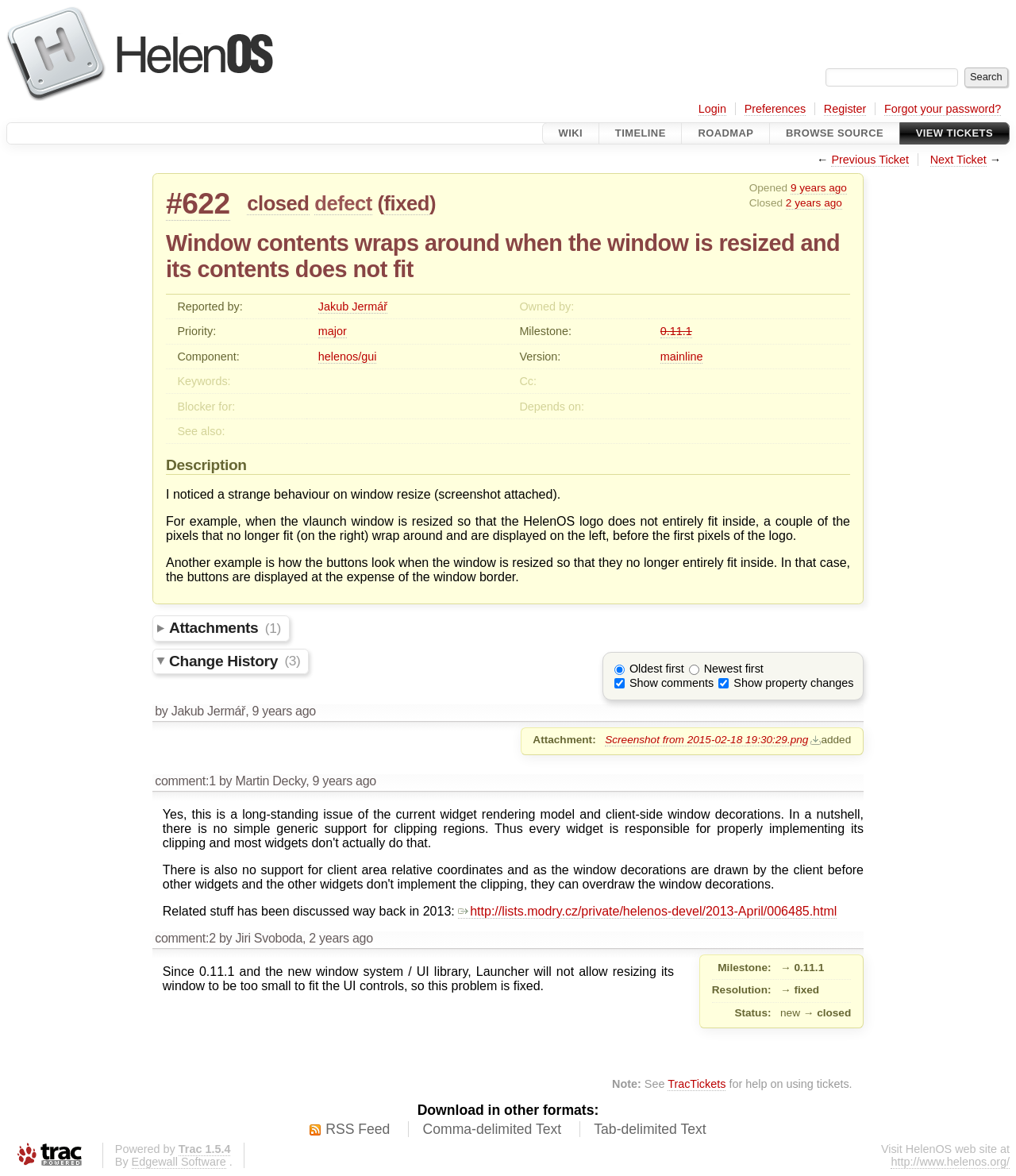Respond to the following question using a concise word or phrase: 
What is the component of the ticket?

helenos/gui